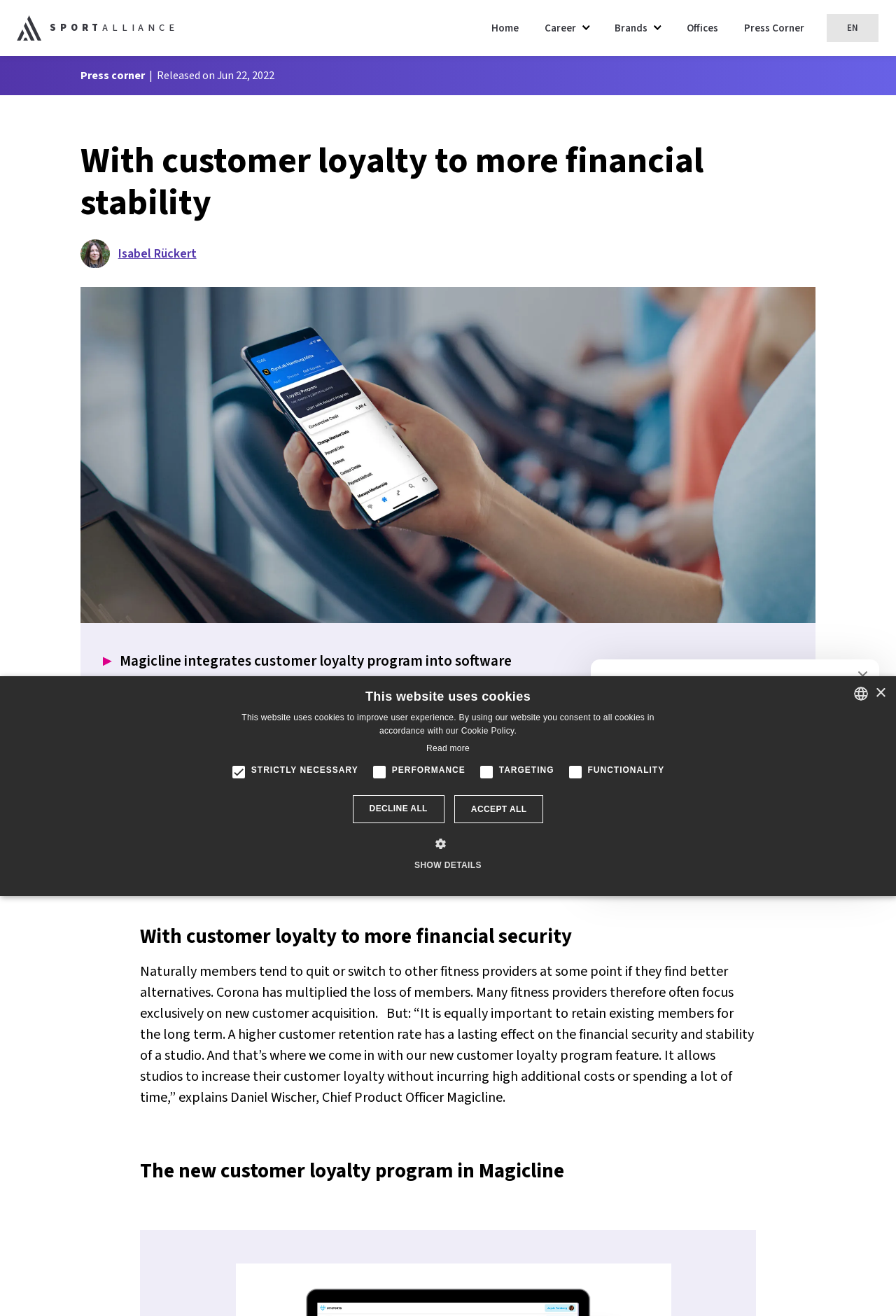Who is the Chief Product Officer of Magicline?
Refer to the image and respond with a one-word or short-phrase answer.

Daniel Wischer